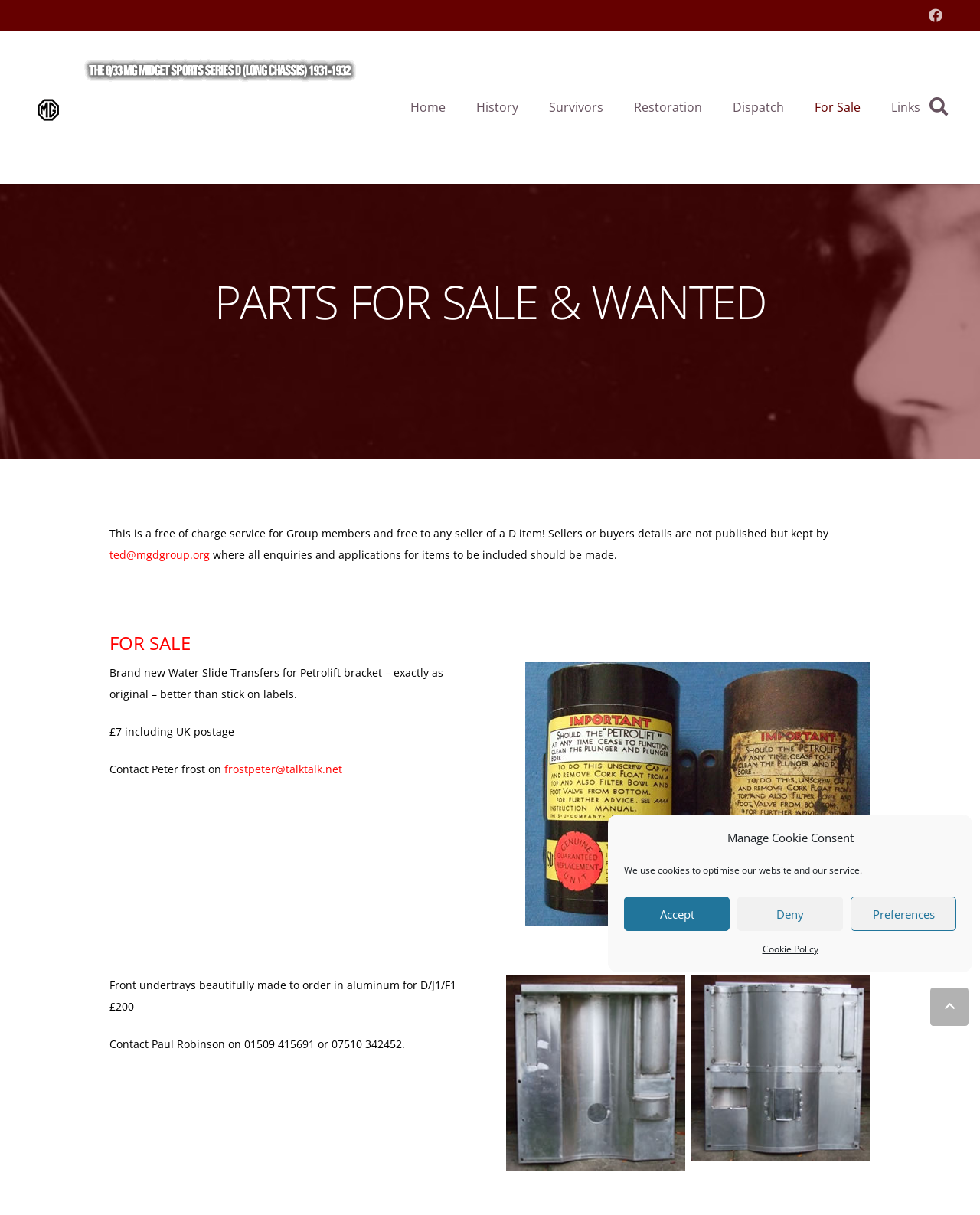Find the bounding box coordinates of the element to click in order to complete the given instruction: "View the Home page."

[0.403, 0.072, 0.47, 0.104]